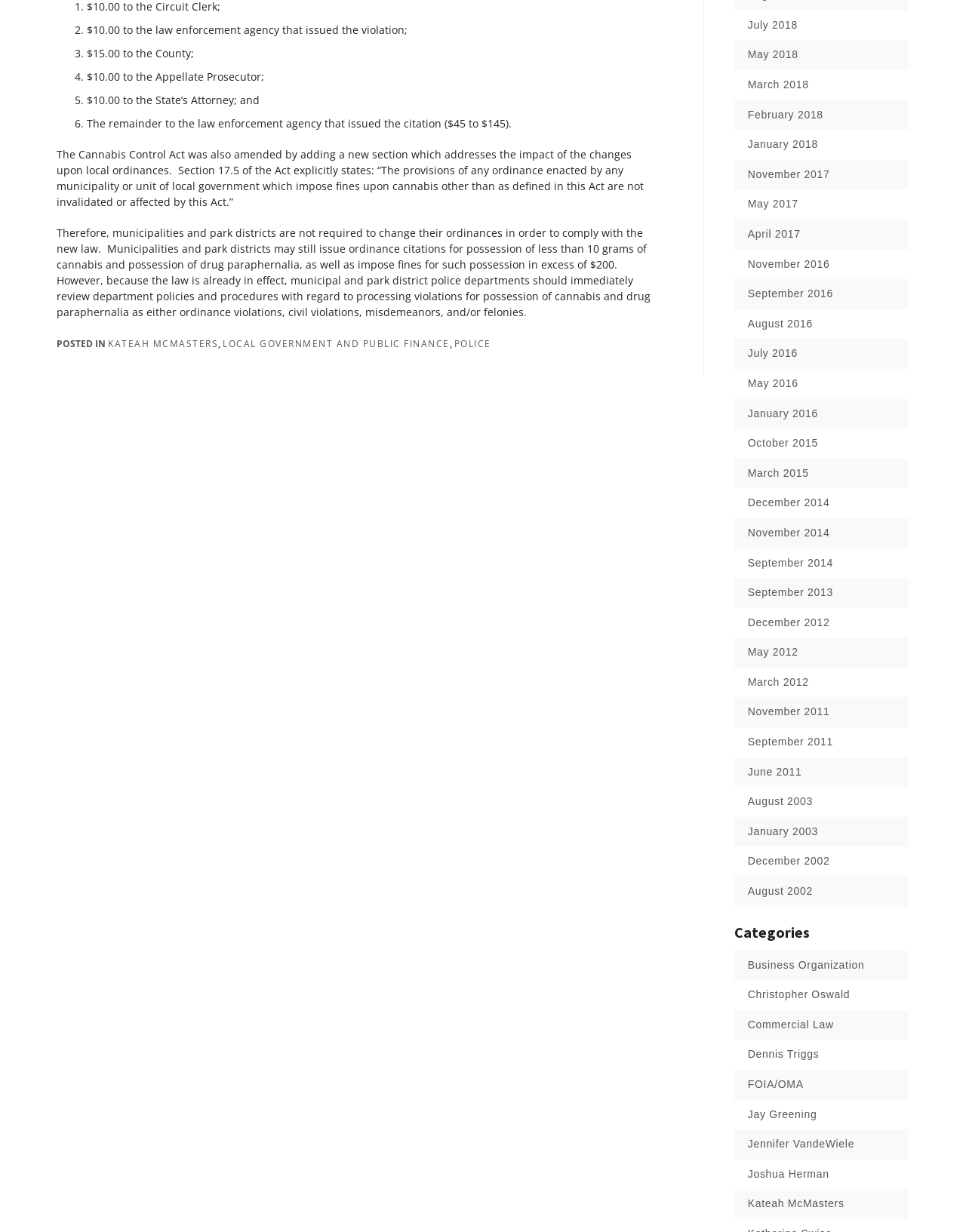Please locate the bounding box coordinates of the element that needs to be clicked to achieve the following instruction: "View the 'LOCAL GOVERNMENT AND PUBLIC FINANCE' category". The coordinates should be four float numbers between 0 and 1, i.e., [left, top, right, bottom].

[0.23, 0.274, 0.465, 0.284]